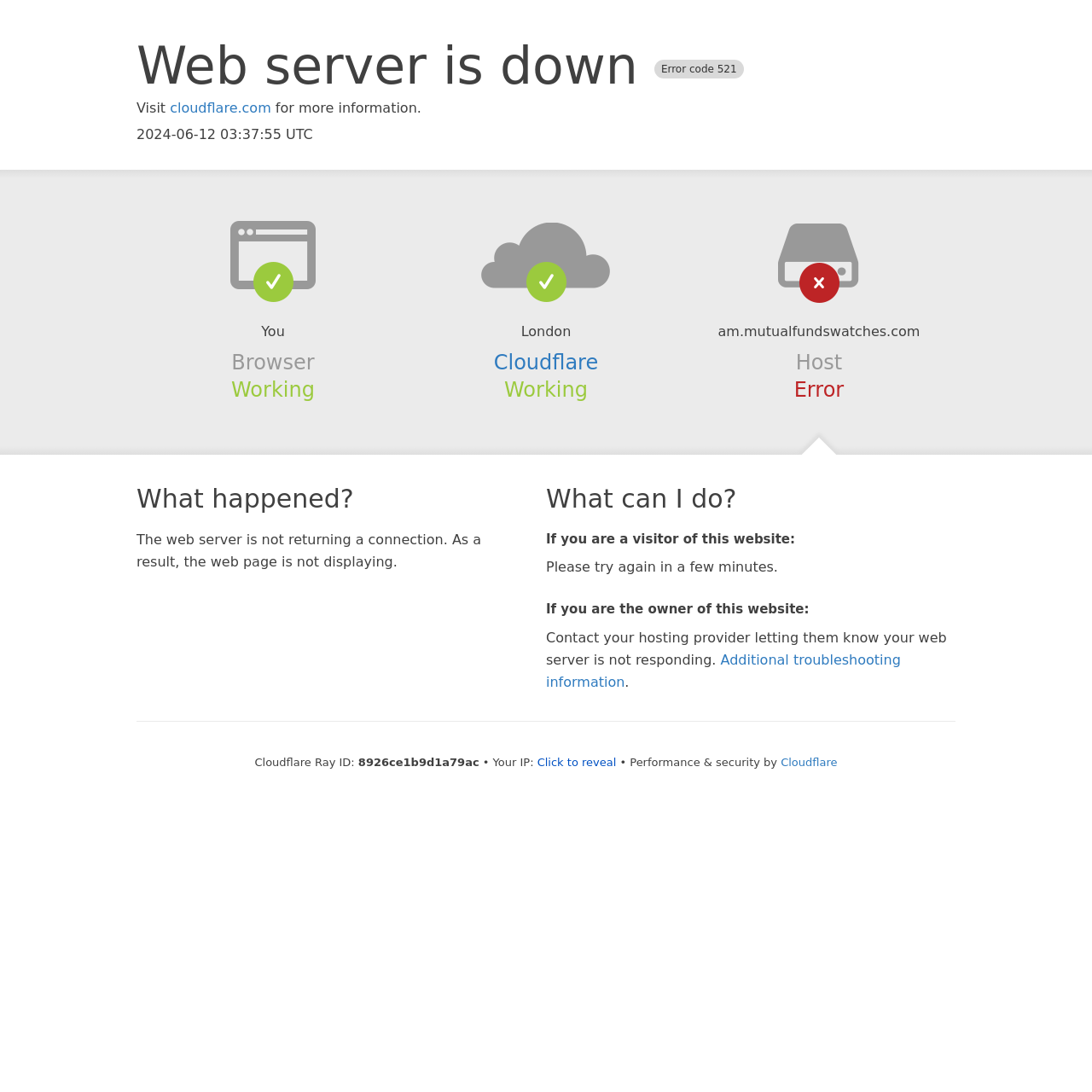What is the error code?
Refer to the image and give a detailed answer to the question.

The error code is mentioned in the heading 'Web server is down Error code 521' at the top of the webpage, which indicates that the web server is not responding.